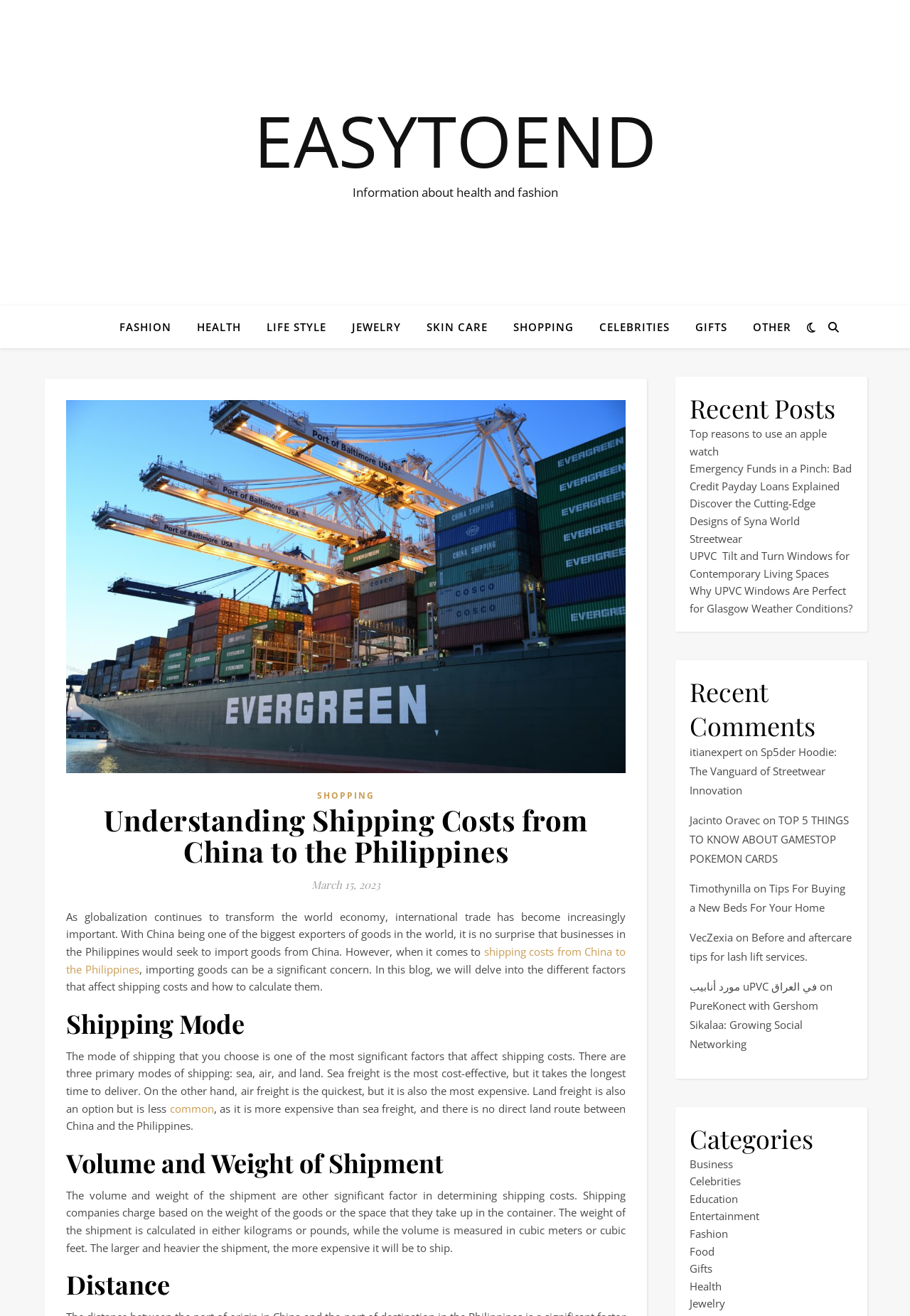Please identify the bounding box coordinates of where to click in order to follow the instruction: "Explore the 'FASHION' category".

[0.131, 0.232, 0.2, 0.265]